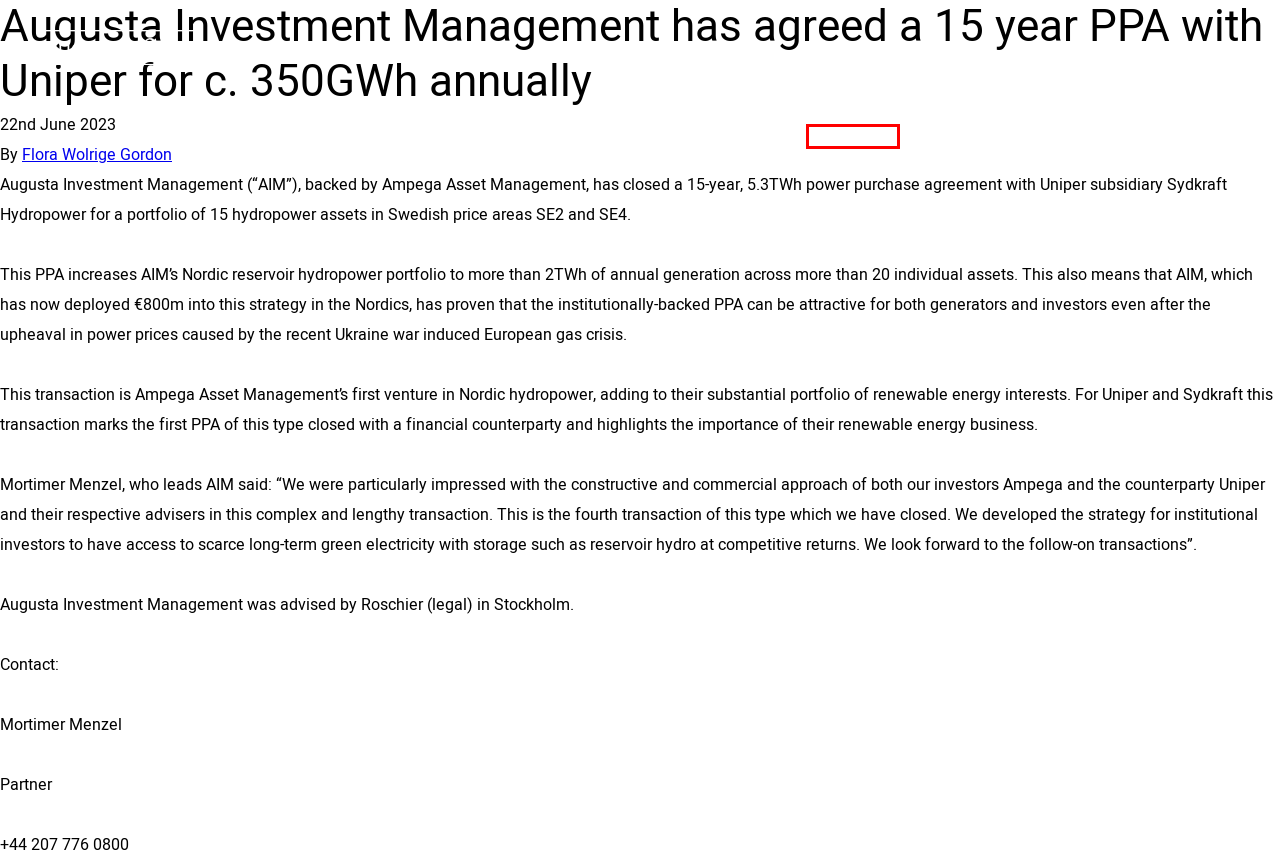Review the screenshot of a webpage containing a red bounding box around an element. Select the description that best matches the new webpage after clicking the highlighted element. The options are:
A. Advisory Team - Augusta & Co
B. Investment Management Team - Augusta & Co
C. Investment Management Investments - Augusta & Co
D. Careers - Augusta & Co
E. Contact - Augusta & Co
F. News & Events - Augusta & Co
G. Augusta & Co - Financial Advisers
H. Advisory - Augusta & Co

C